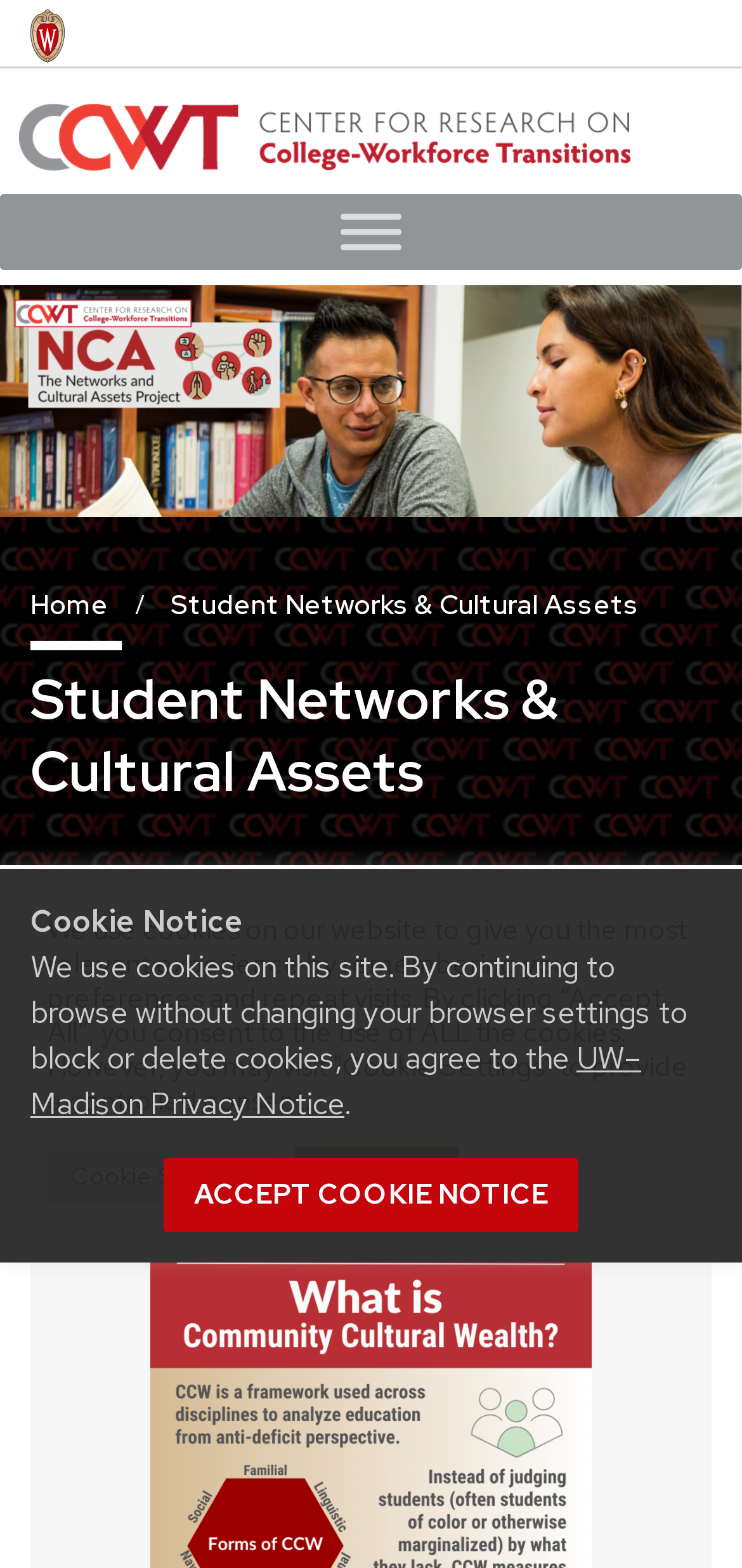Illustrate the webpage thoroughly, mentioning all important details.

The webpage is about the Networks and Cultural Assets Project (NCA) at the University of Wisconsin-Madison. At the top of the page, there is a cookie notice dialog that takes up most of the width of the page, with a heading "Cookie Notice" and a brief description of the use of cookies on the website. Below the description, there are two links: "UW–Madison Privacy Notice" and a button to "Accept cookie notice".

Above the cookie notice, there are three links: "Skip to main content", "University of Wisconsin Madison home page", and a blank link. The university's home page link has an associated image. 

On the left side of the page, there is a secondary menu navigation bar that takes up about a quarter of the page's width. The menu can be toggled open or closed using a button.

The main content of the page is divided into two sections. The top section is a lead feature image and content region that spans the full width of the page. Below this region, there is a breadcrumb navigation bar with two links: "Home" and "Student Networks & Cultural Assets". 

The main heading of the page, "Student Networks & Cultural Assets", is located below the breadcrumb navigation bar. Further down the page, there is a subheading "The Networks and Cultural Assets Project (NCA)" that describes the project. 

At the bottom of the page, there is a static text block that explains the use of cookies on the website and provides options to accept all cookies or visit the cookie settings. There are two buttons: "Cookie Settings" and "Accept All".